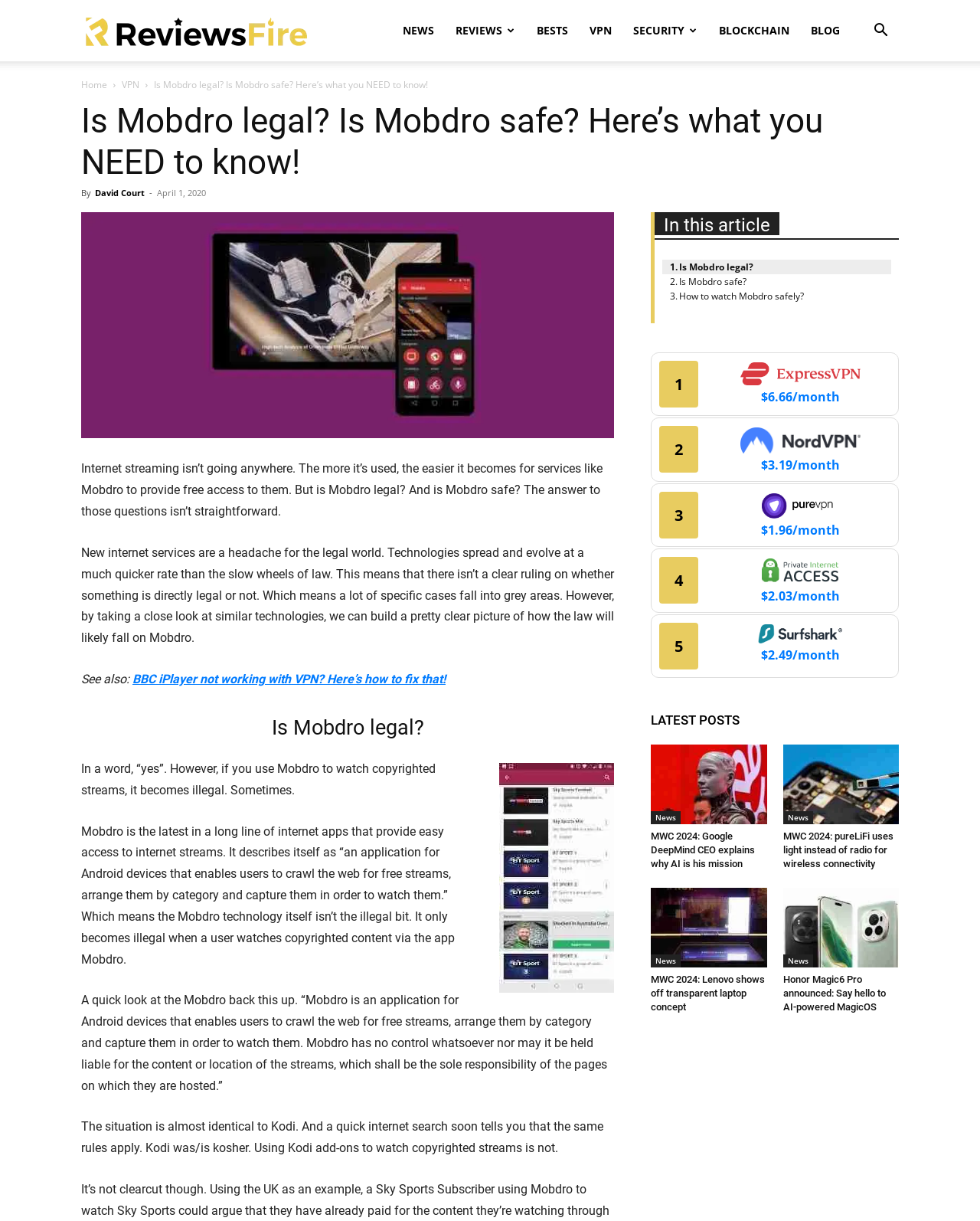Determine the main heading of the webpage and generate its text.

Is Mobdro legal? Is Mobdro safe? Here’s what you NEED to know!